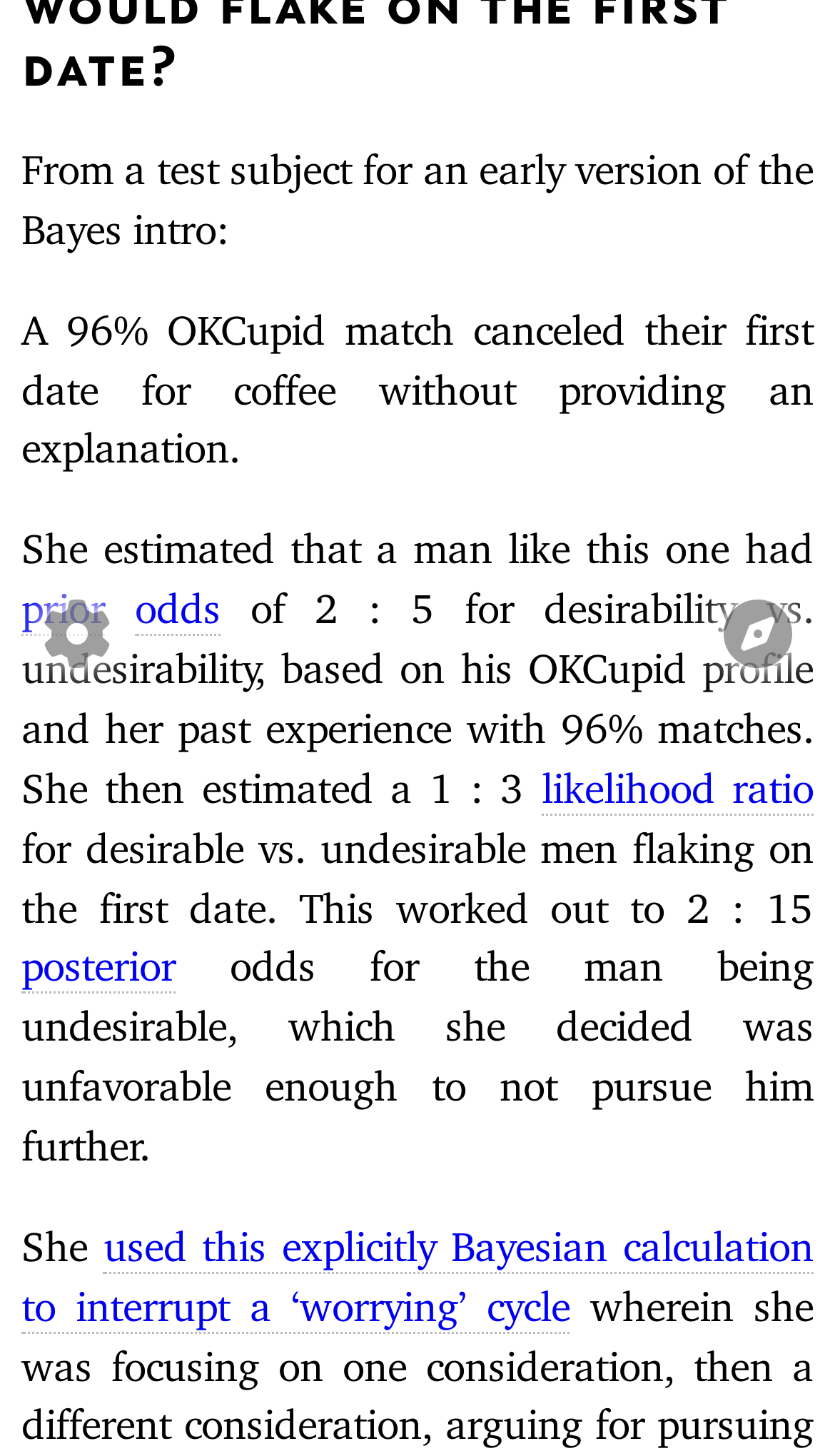Determine the bounding box for the described UI element: "likelihood ratio".

[0.648, 0.523, 0.974, 0.56]